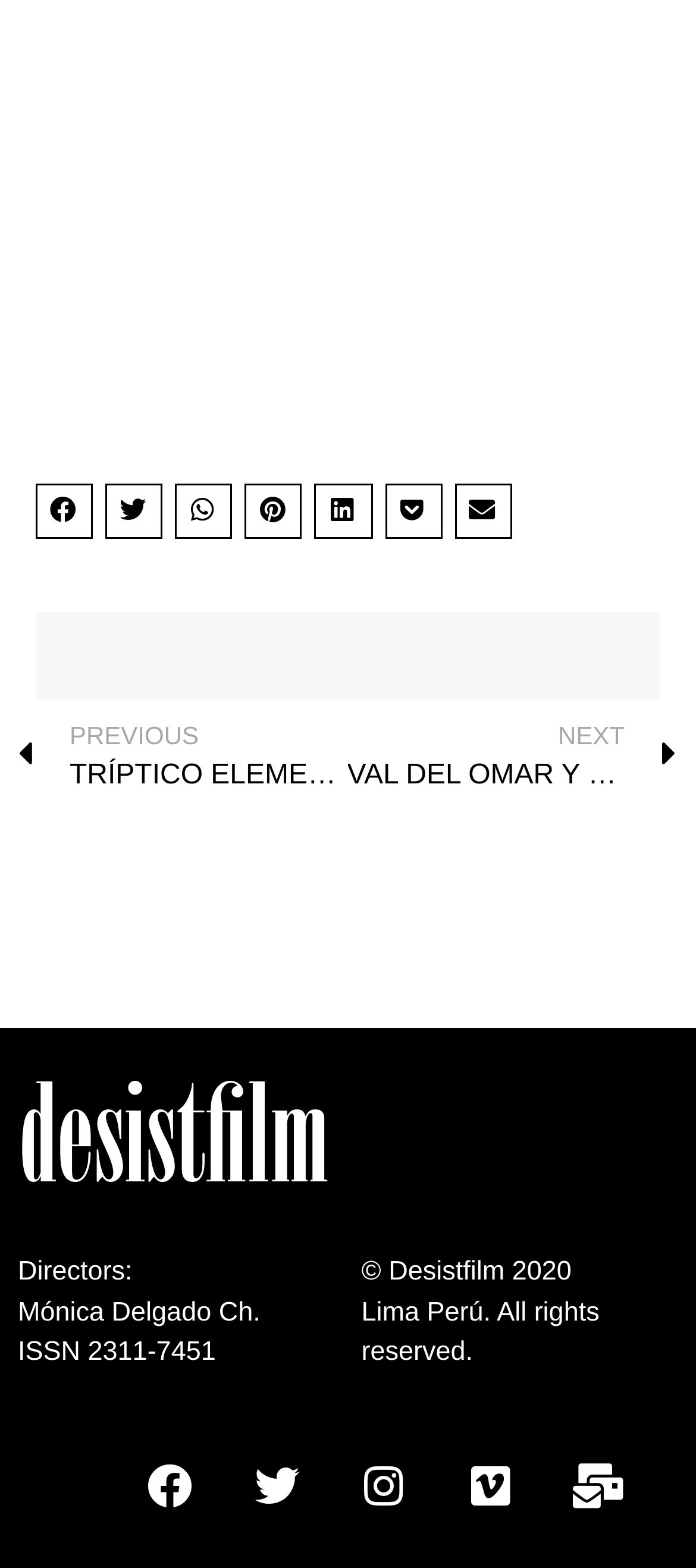Determine the bounding box coordinates of the clickable region to follow the instruction: "Share on Email".

[0.653, 0.308, 0.735, 0.344]